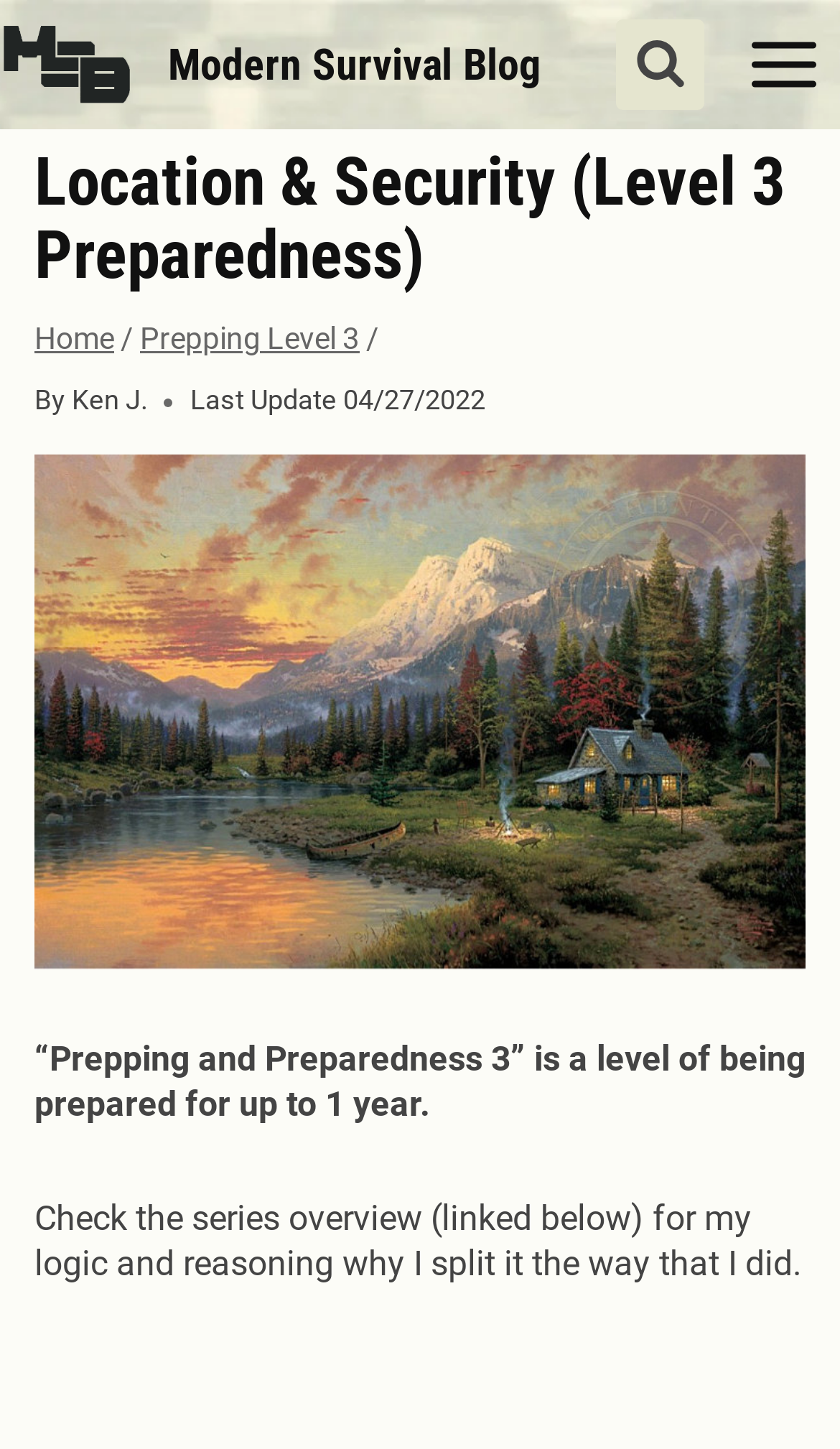Identify the bounding box for the described UI element: "Search... Search".

[0.733, 0.014, 0.839, 0.075]